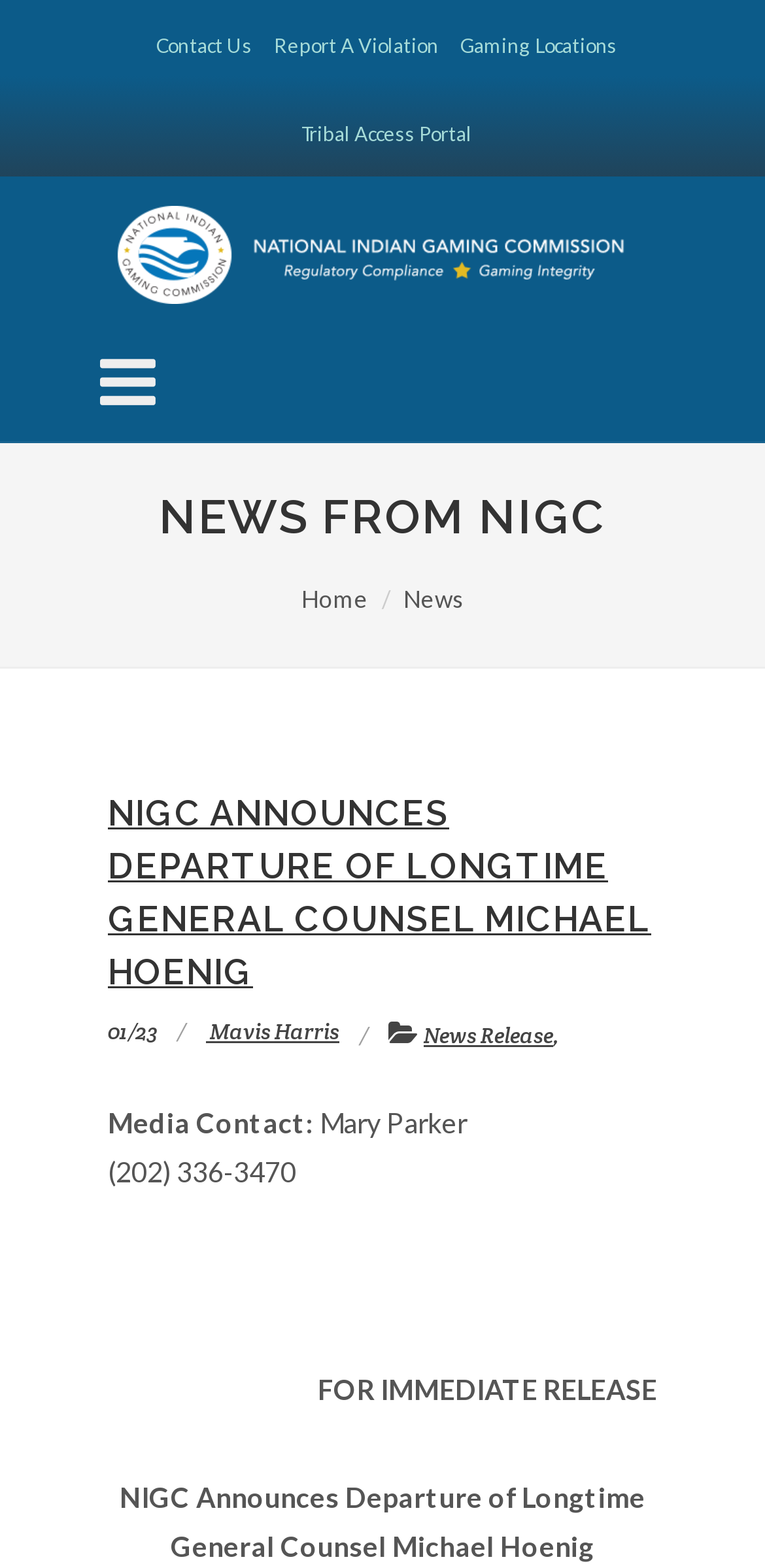Is there a link to the Tribal Access Portal?
Please give a detailed and thorough answer to the question, covering all relevant points.

I found the answer by looking at the link element with the content 'Tribal Access Portal' which indicates that there is a link to the Tribal Access Portal.